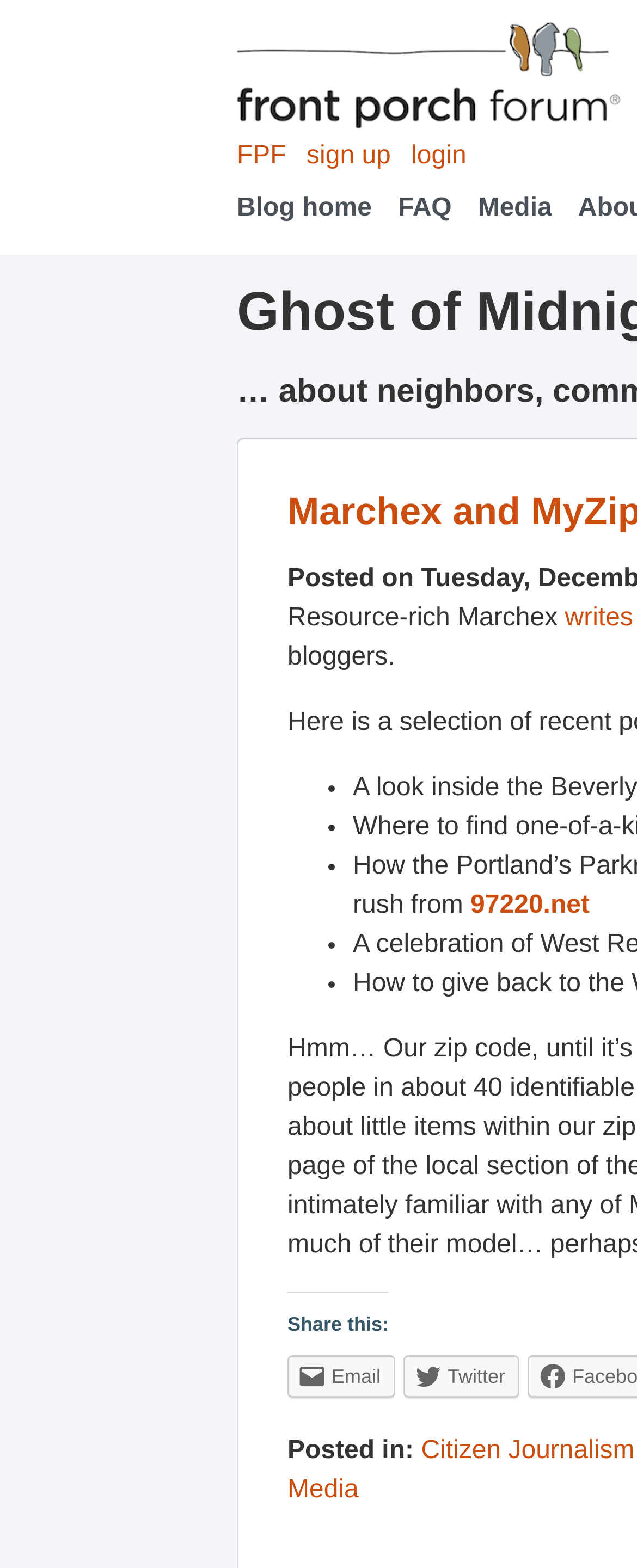Please give a succinct answer using a single word or phrase:
How many list markers are there?

5